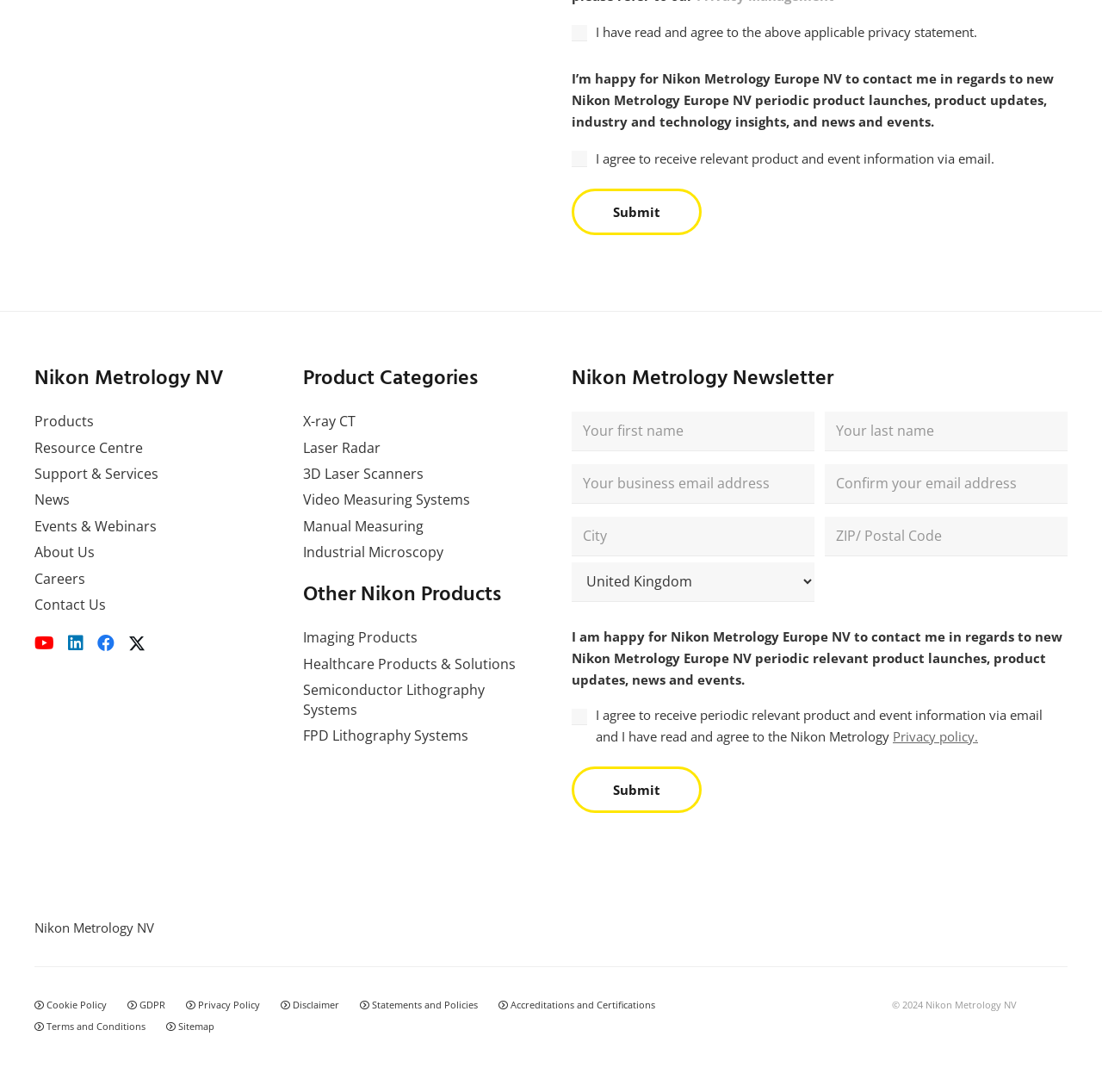Please identify the bounding box coordinates of the clickable area that will allow you to execute the instruction: "Select your country".

[0.519, 0.515, 0.739, 0.55]